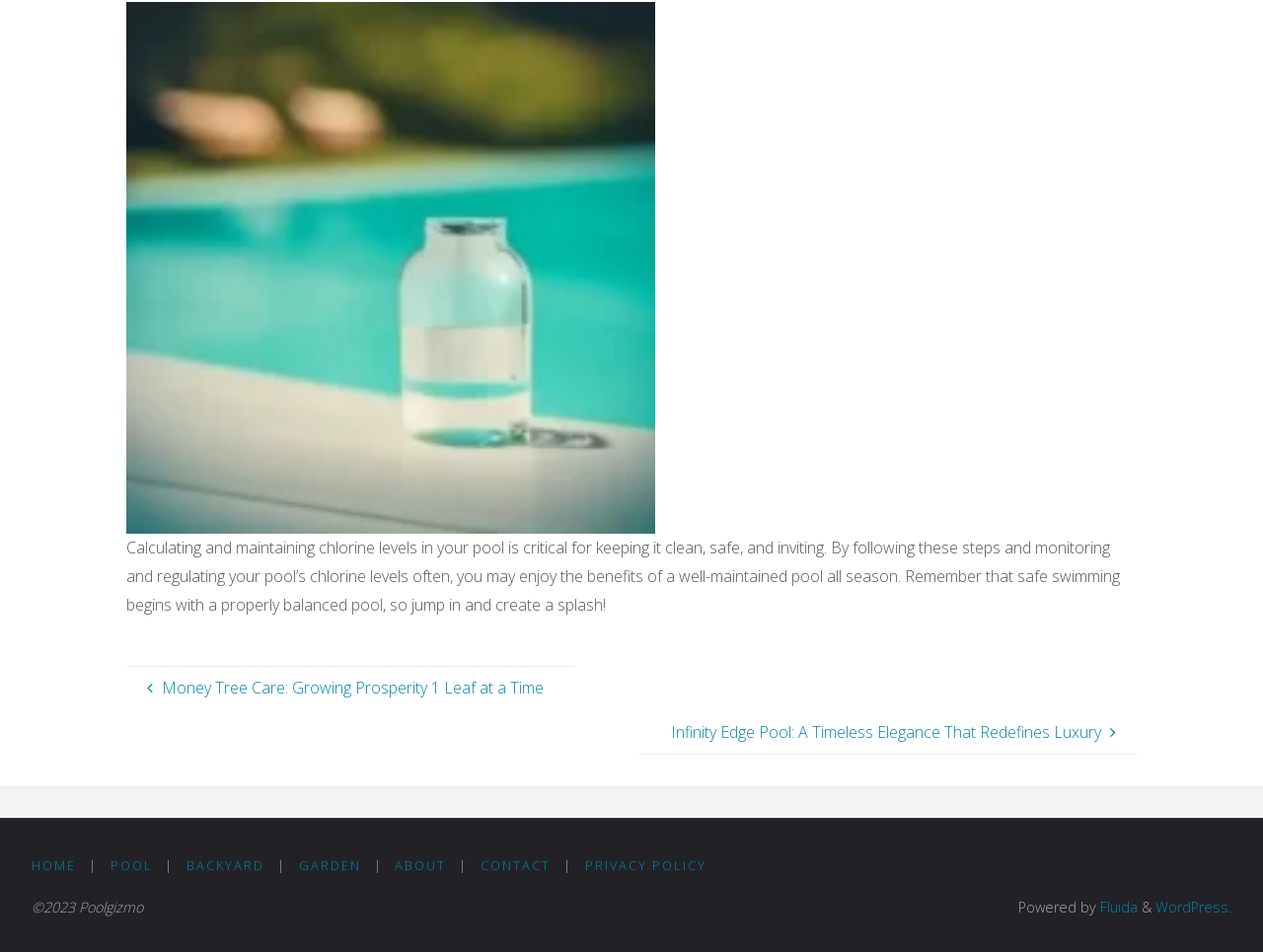Provide a one-word or short-phrase answer to the question:
What is the name of the company powering the website?

Fluida